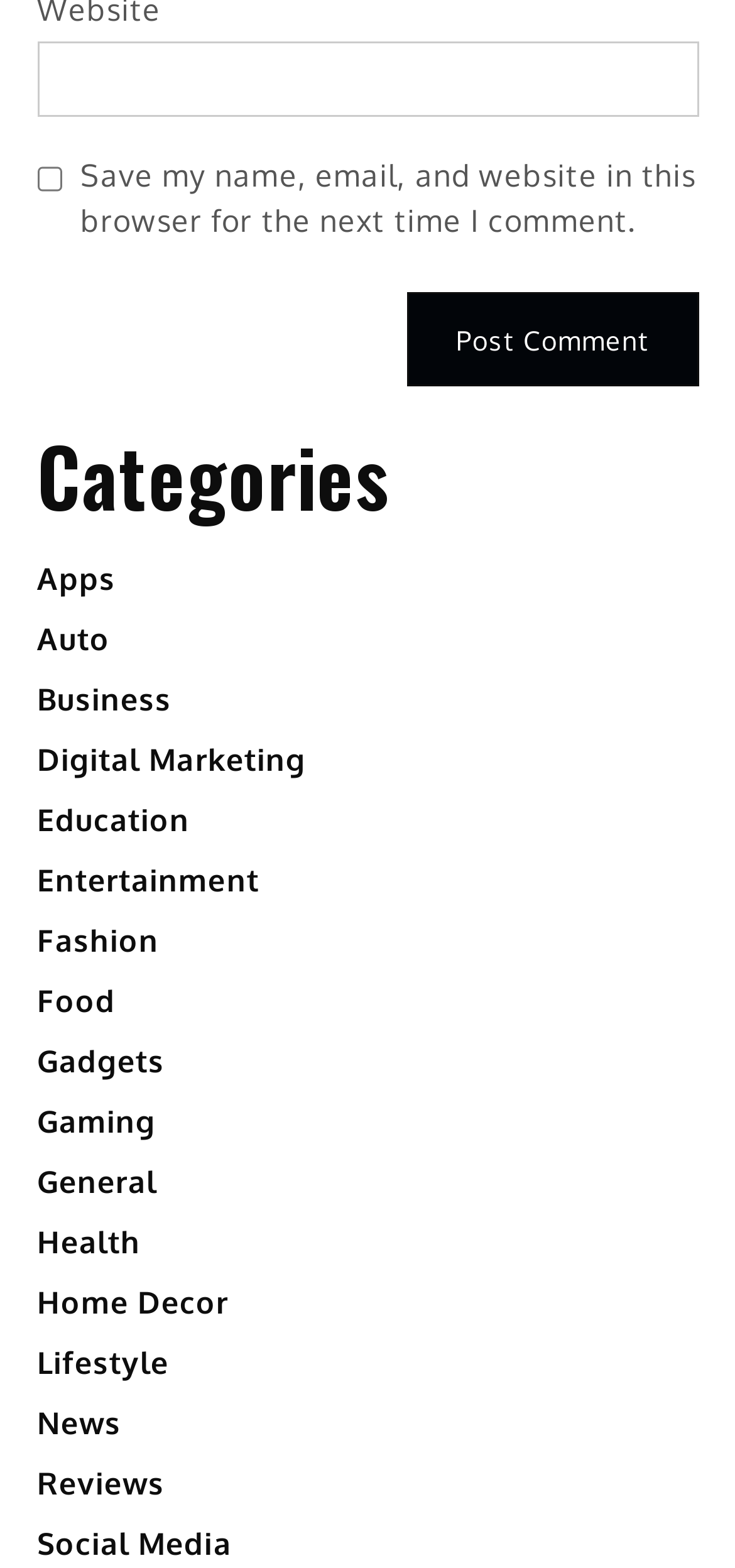Bounding box coordinates are specified in the format (top-left x, top-left y, bottom-right x, bottom-right y). All values are floating point numbers bounded between 0 and 1. Please provide the bounding box coordinate of the region this sentence describes: Auto

[0.05, 0.396, 0.15, 0.42]